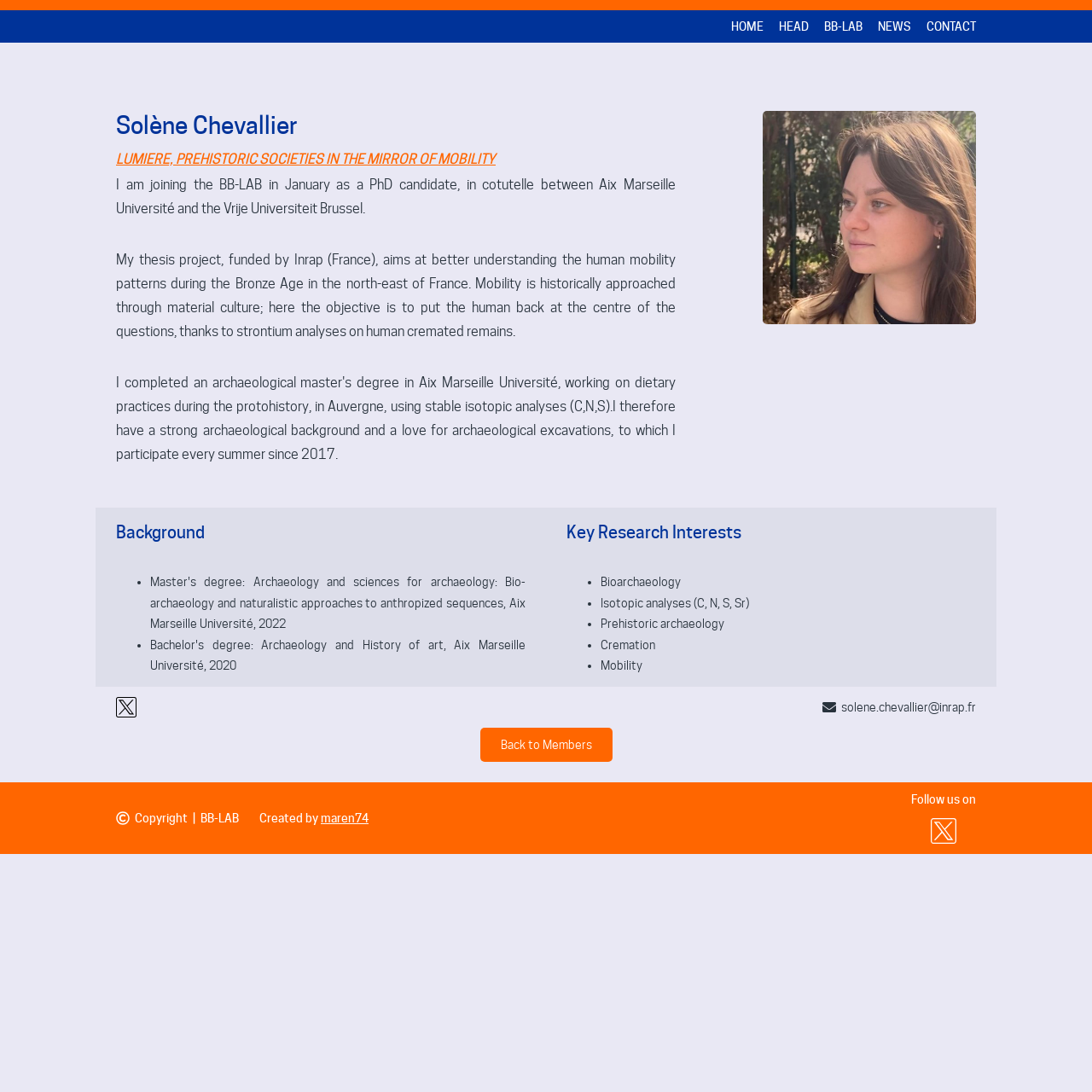Determine the bounding box coordinates for the region that must be clicked to execute the following instruction: "Read more about LUMIERE, PREHISTORIC SOCIETIES IN THE MIRROR OF MOBILITY".

[0.106, 0.138, 0.454, 0.153]